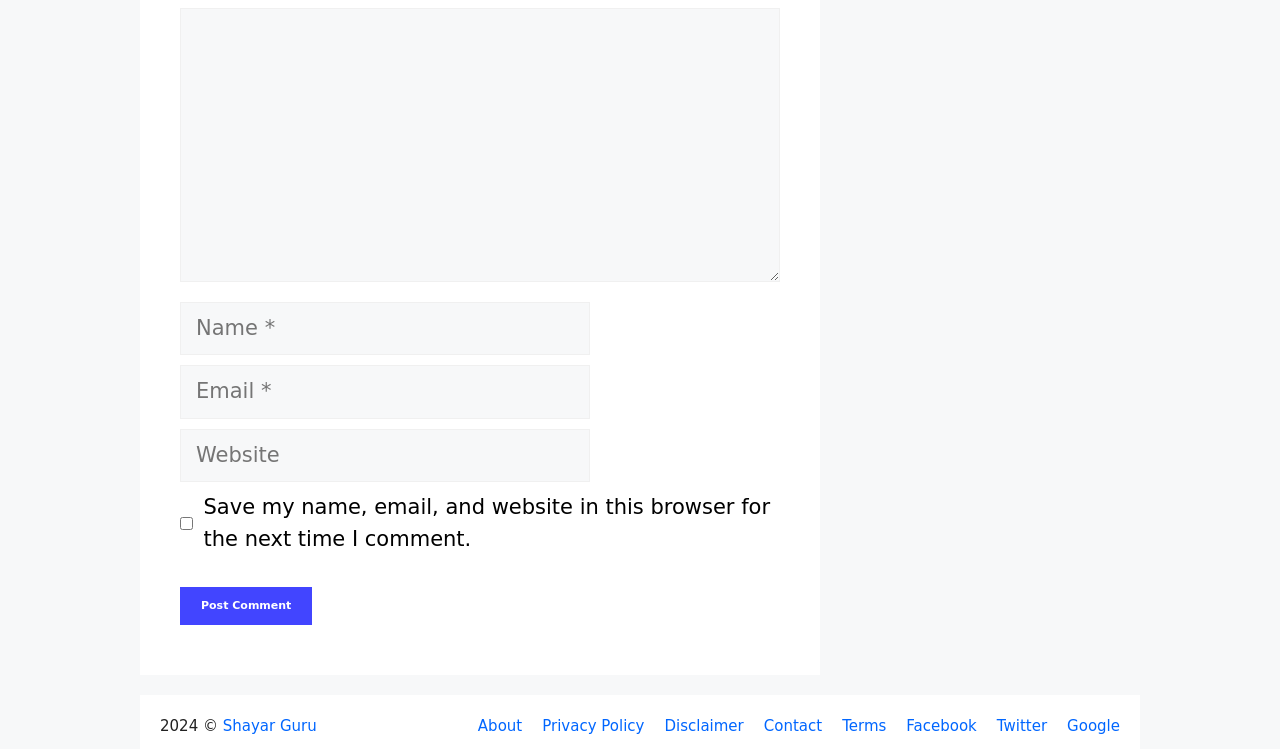Please provide a one-word or phrase answer to the question: 
What is the label of the third text box?

Website